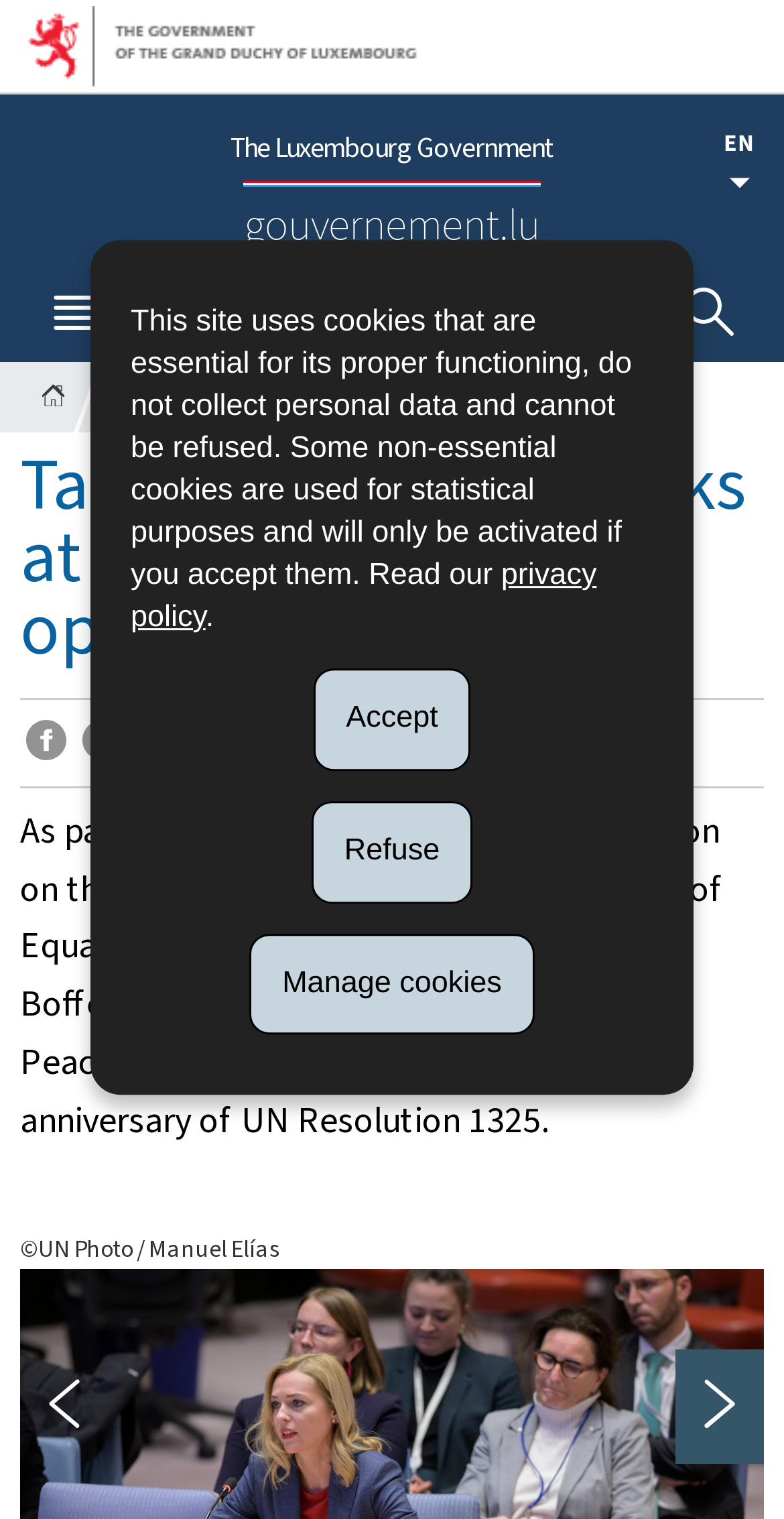Examine the image and give a thorough answer to the following question:
What is the date of the press release?

I found the date of the press release by looking at the section below the main heading, where there is a link 'Press release' and a time element next to it, which contains the static text '09.03.2023'.